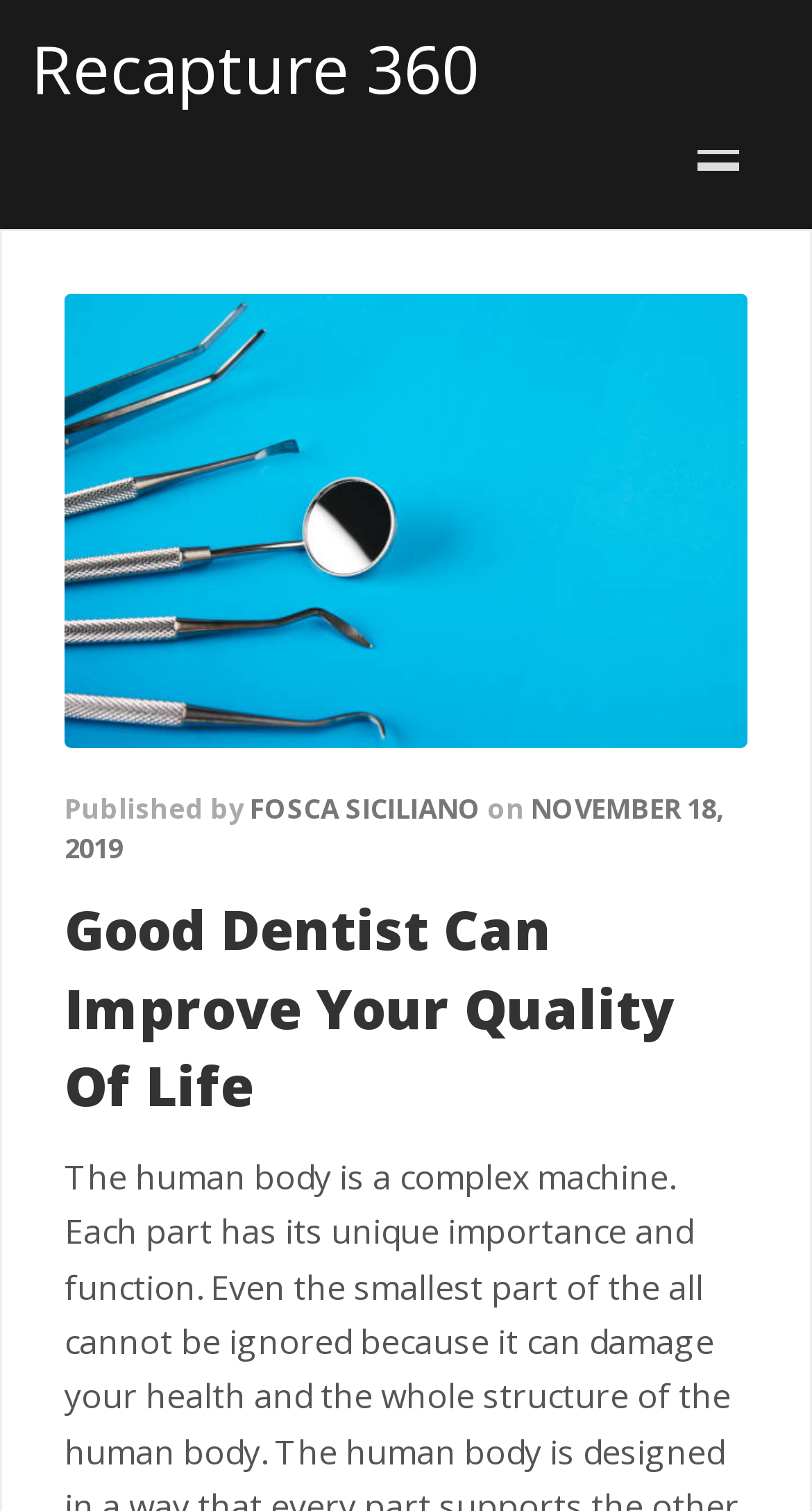When was the article published? Please answer the question using a single word or phrase based on the image.

NOVEMBER 18, 2019